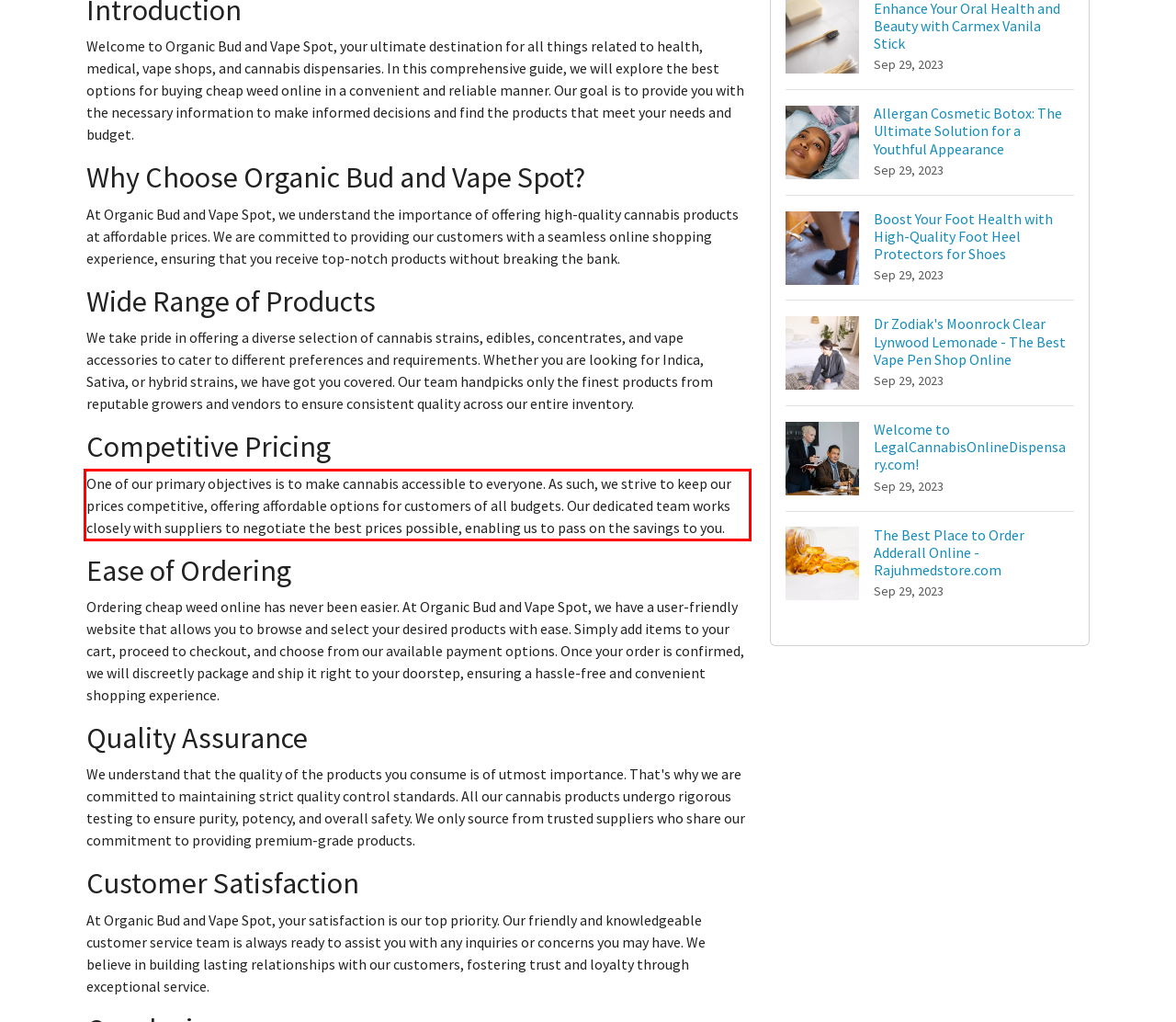Within the provided webpage screenshot, find the red rectangle bounding box and perform OCR to obtain the text content.

One of our primary objectives is to make cannabis accessible to everyone. As such, we strive to keep our prices competitive, offering affordable options for customers of all budgets. Our dedicated team works closely with suppliers to negotiate the best prices possible, enabling us to pass on the savings to you.